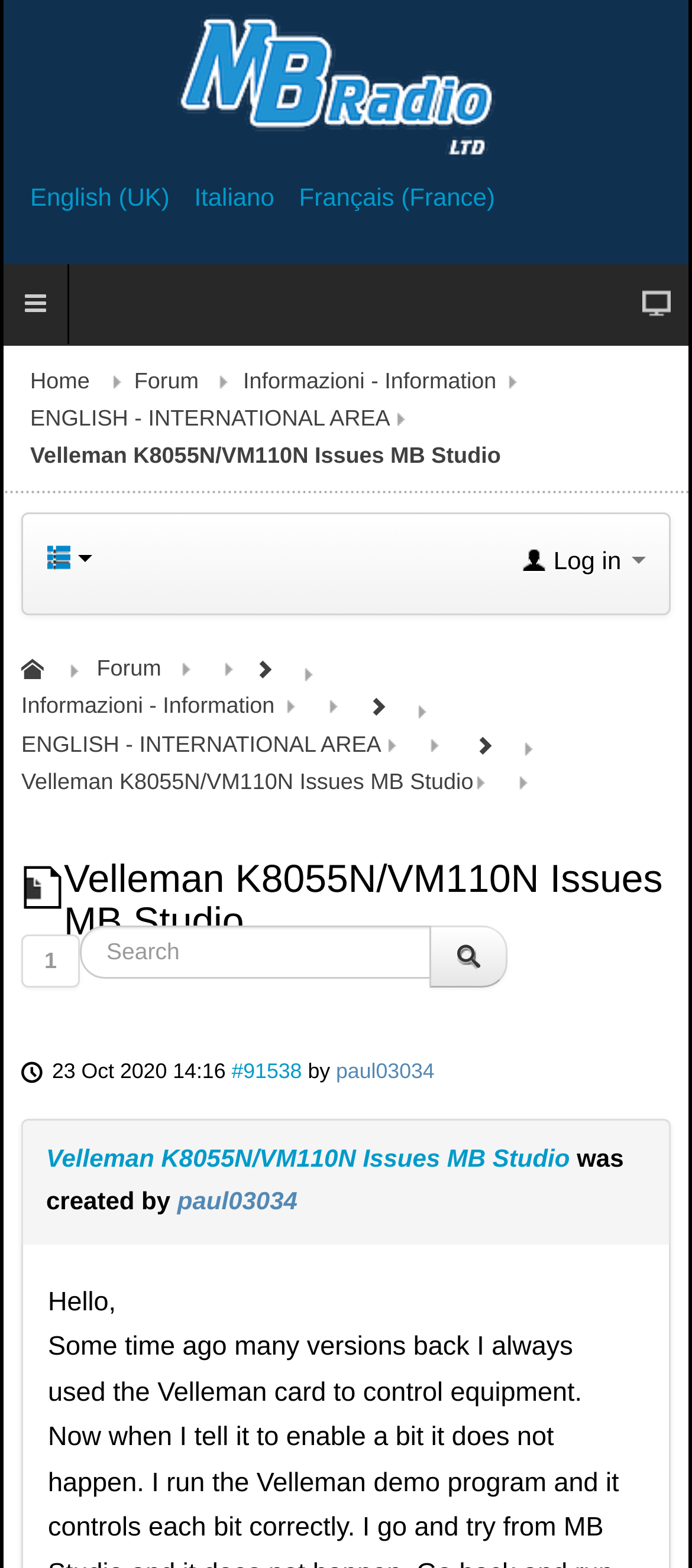What is the date of the forum post?
Using the image as a reference, deliver a detailed and thorough answer to the question.

The date of the forum post is '23 Oct 2020' because it is mentioned in the text '23 Oct 2020 14:16' which is likely the timestamp of the post.